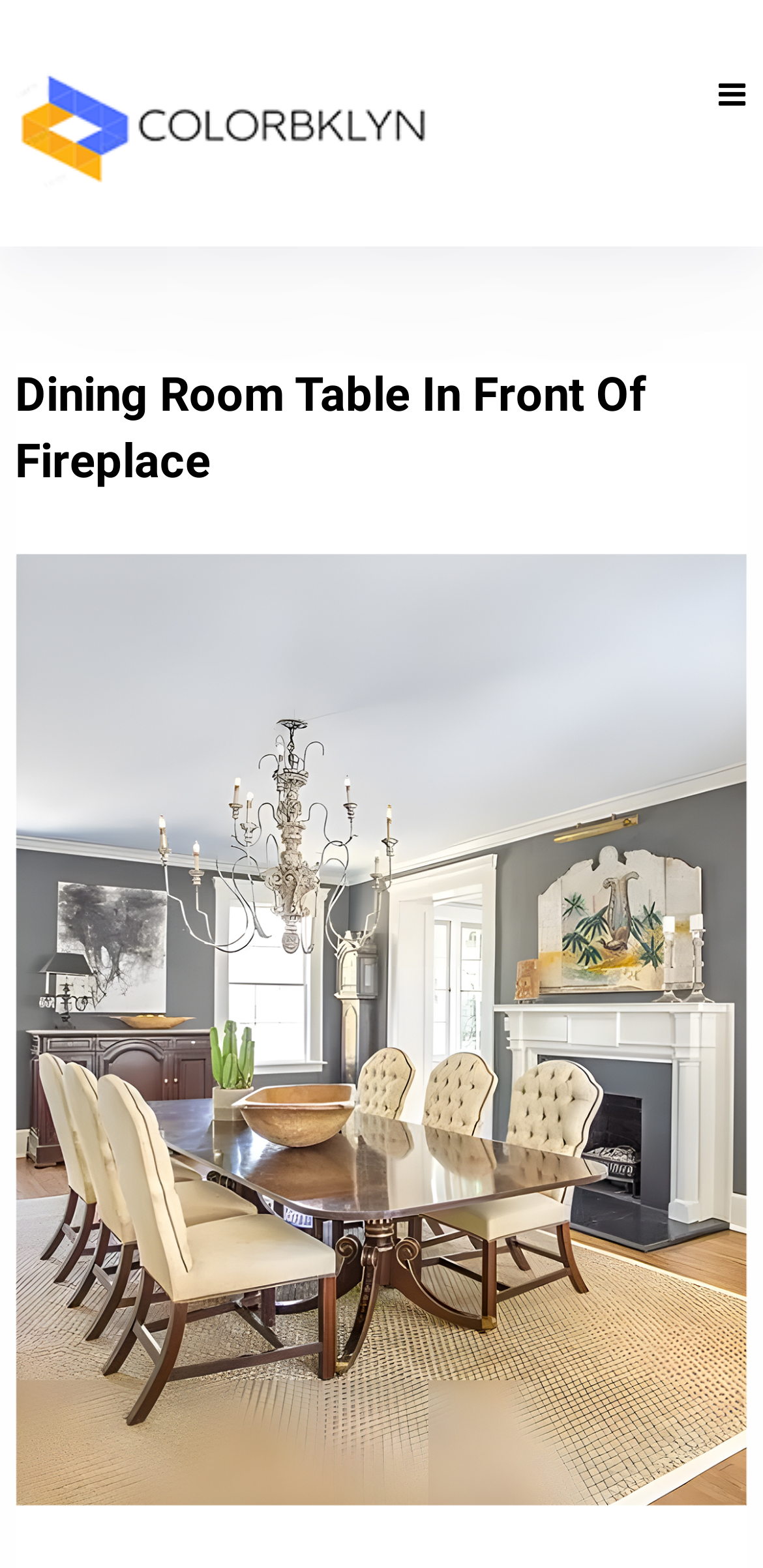Please answer the following question using a single word or phrase: 
What is the main element in the room?

Dining table